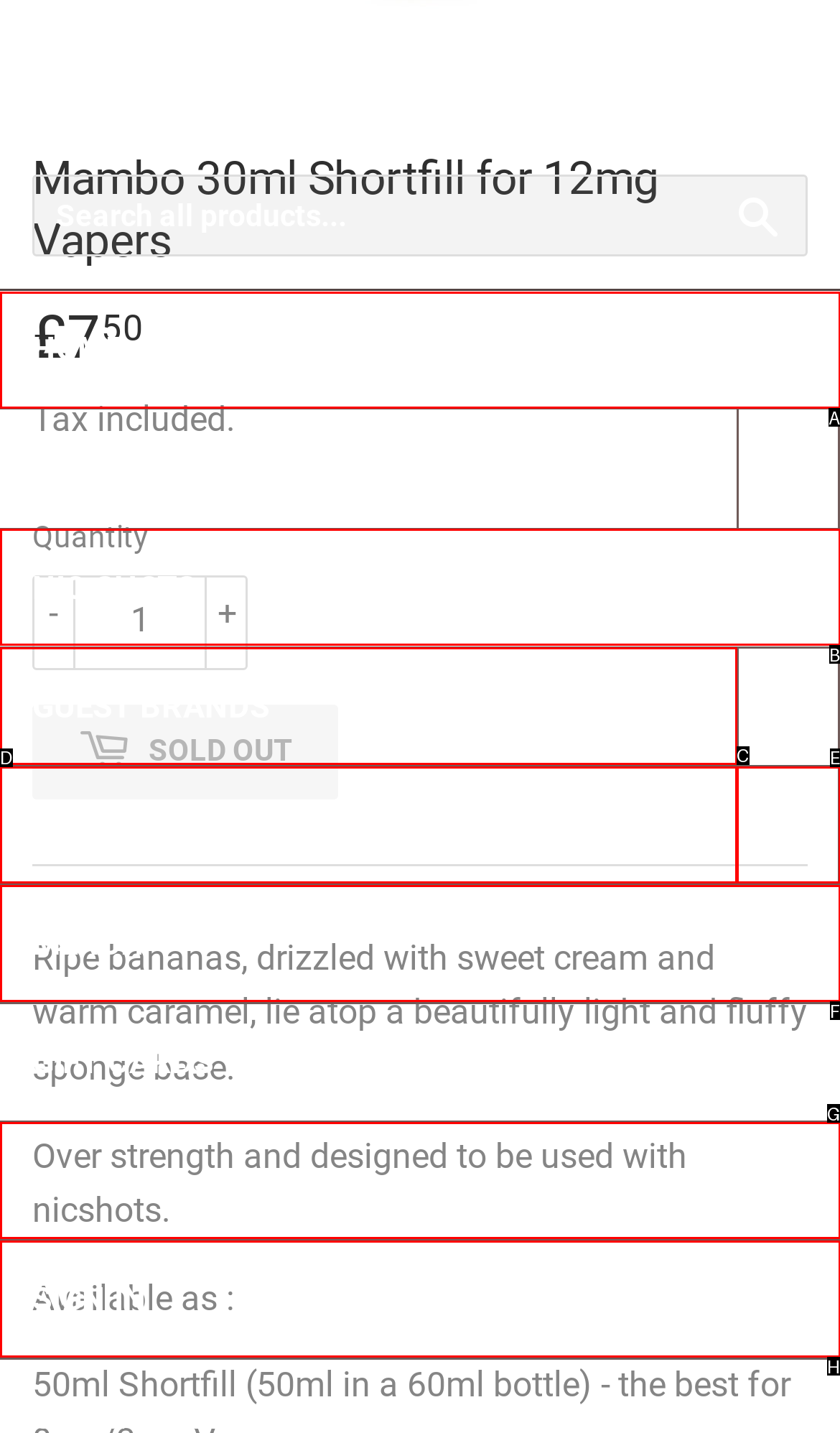Indicate the UI element to click to perform the task: View 'I love dogs' article. Reply with the letter corresponding to the chosen element.

None